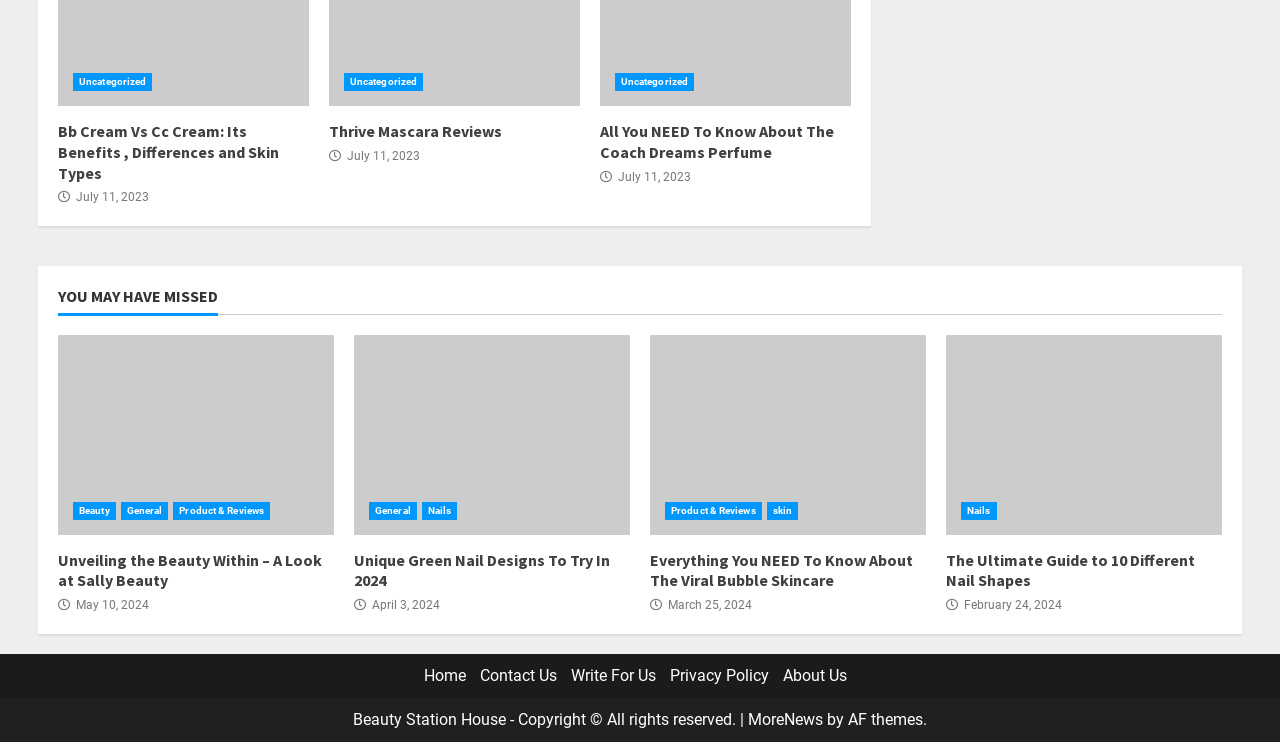Provide a brief response to the question below using a single word or phrase: 
What is the category of the article 'The Ultimate Guide to 10 Different Nail Shapes'?

Nails